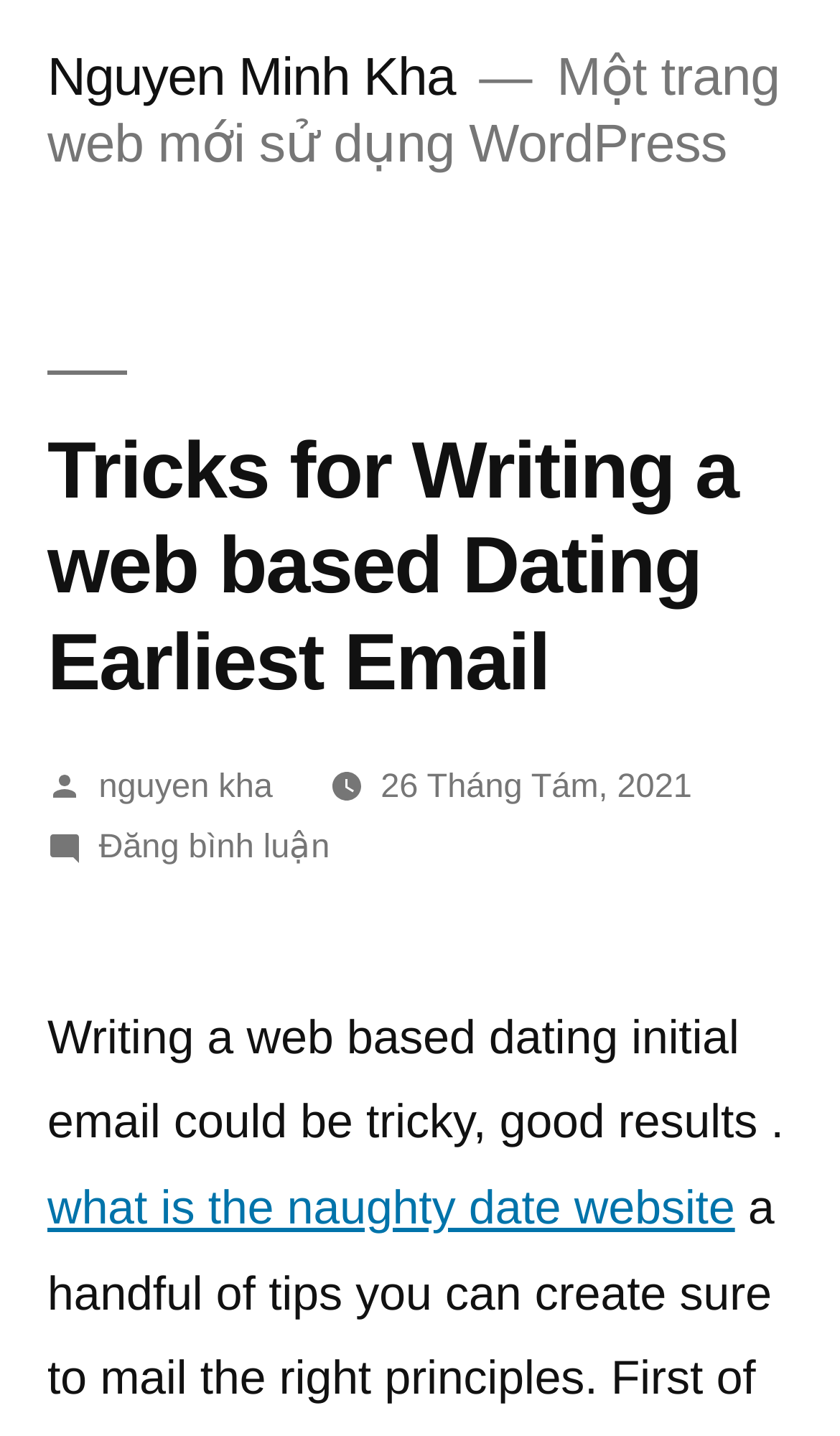Answer the following inquiry with a single word or phrase:
When was the webpage posted?

26 Tháng Tám, 2021